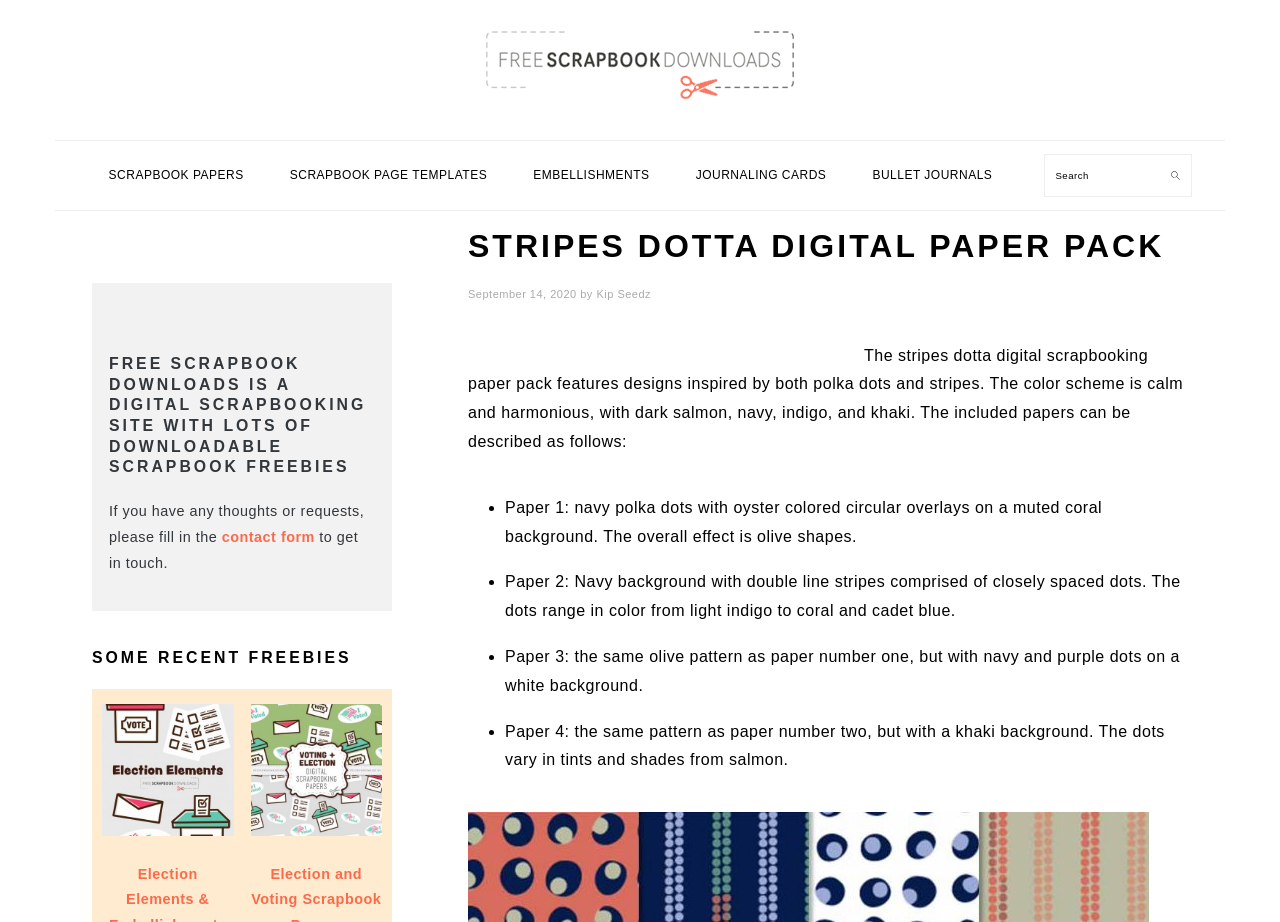Find the bounding box coordinates of the clickable element required to execute the following instruction: "View recent freebies". Provide the coordinates as four float numbers between 0 and 1, i.e., [left, top, right, bottom].

[0.072, 0.702, 0.306, 0.725]